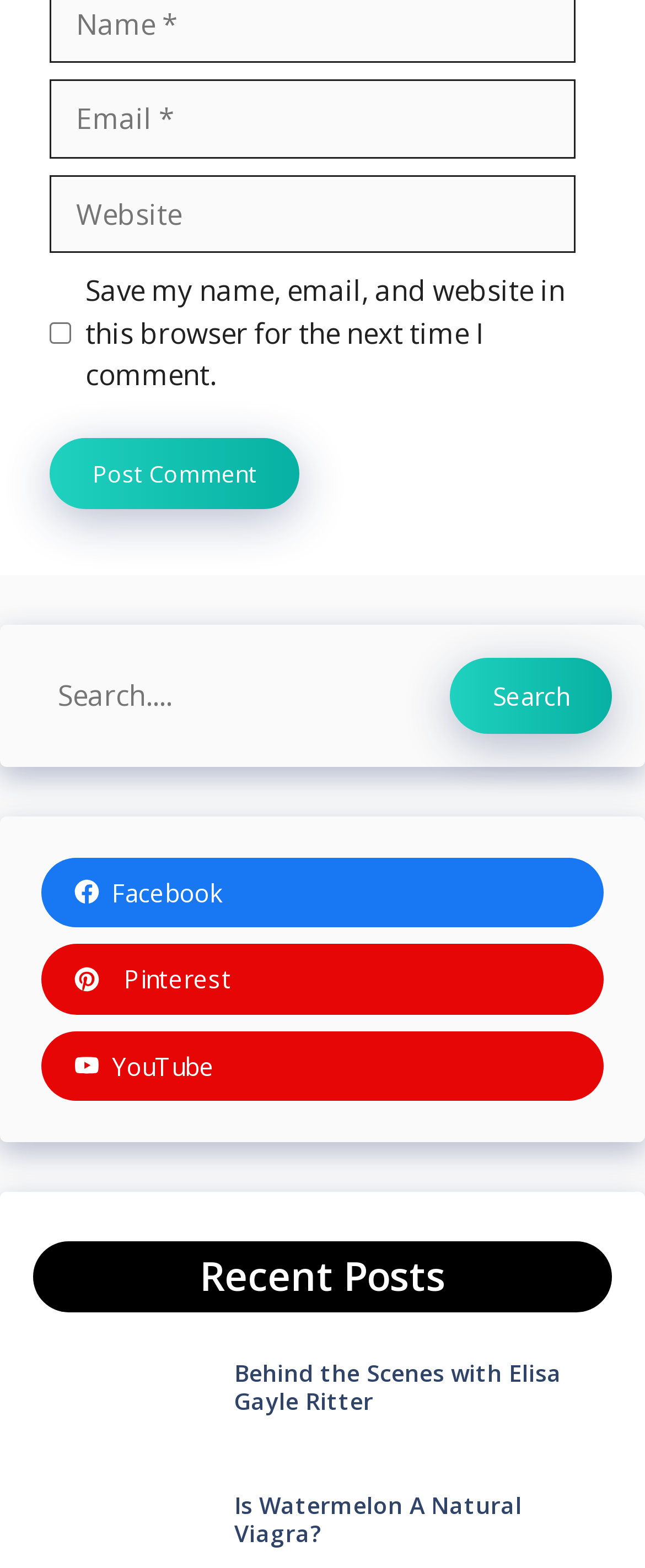What is the purpose of the checkbox?
We need a detailed and exhaustive answer to the question. Please elaborate.

I examined the checkbox and its label, which says 'Save my name, email, and website in this browser for the next time I comment.', so the purpose of the checkbox is to save the user's comment information for future use.